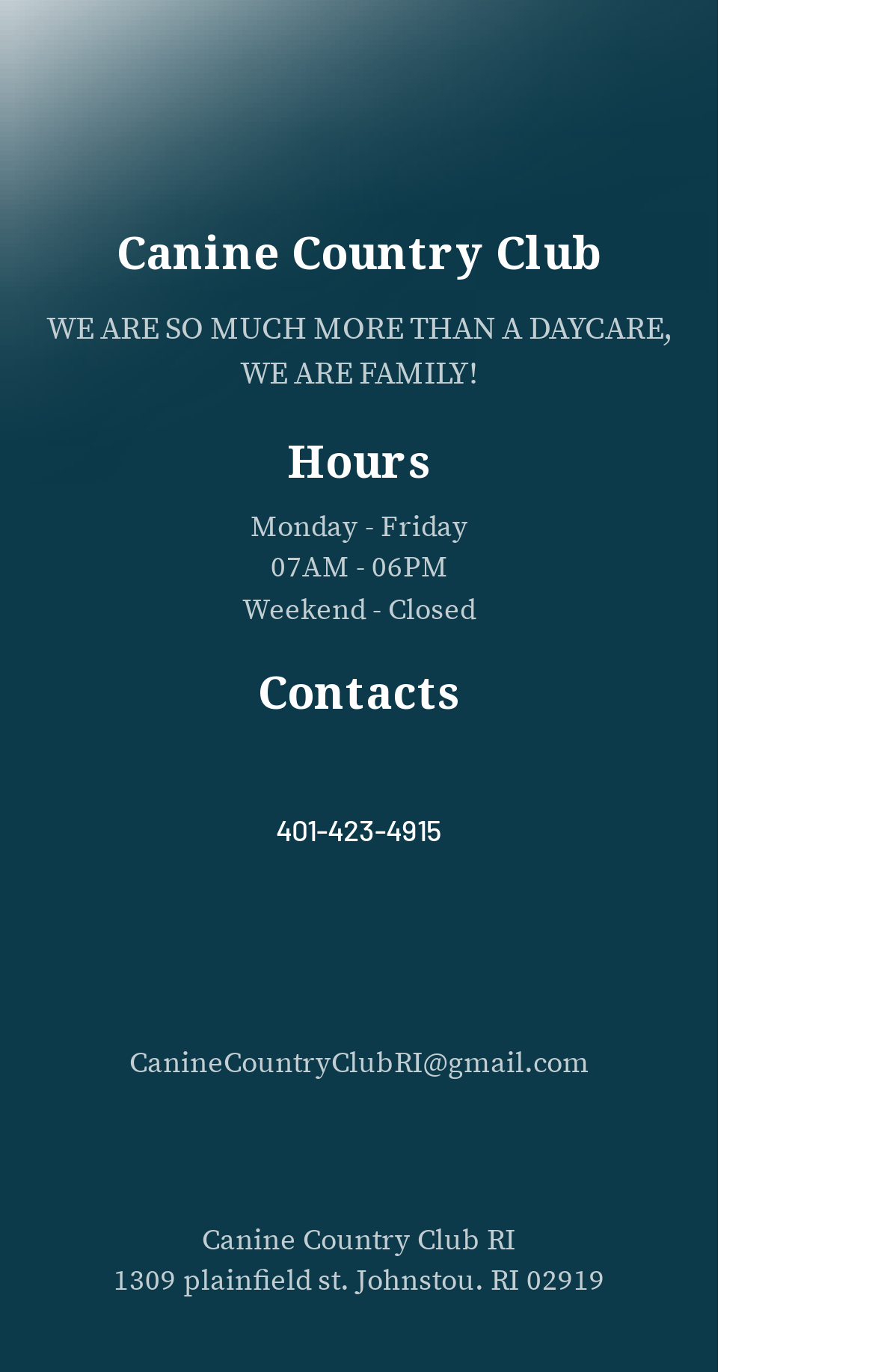What is the address of the business?
Look at the screenshot and respond with a single word or phrase.

1309 plainfield st. Johnstou. RI 02919